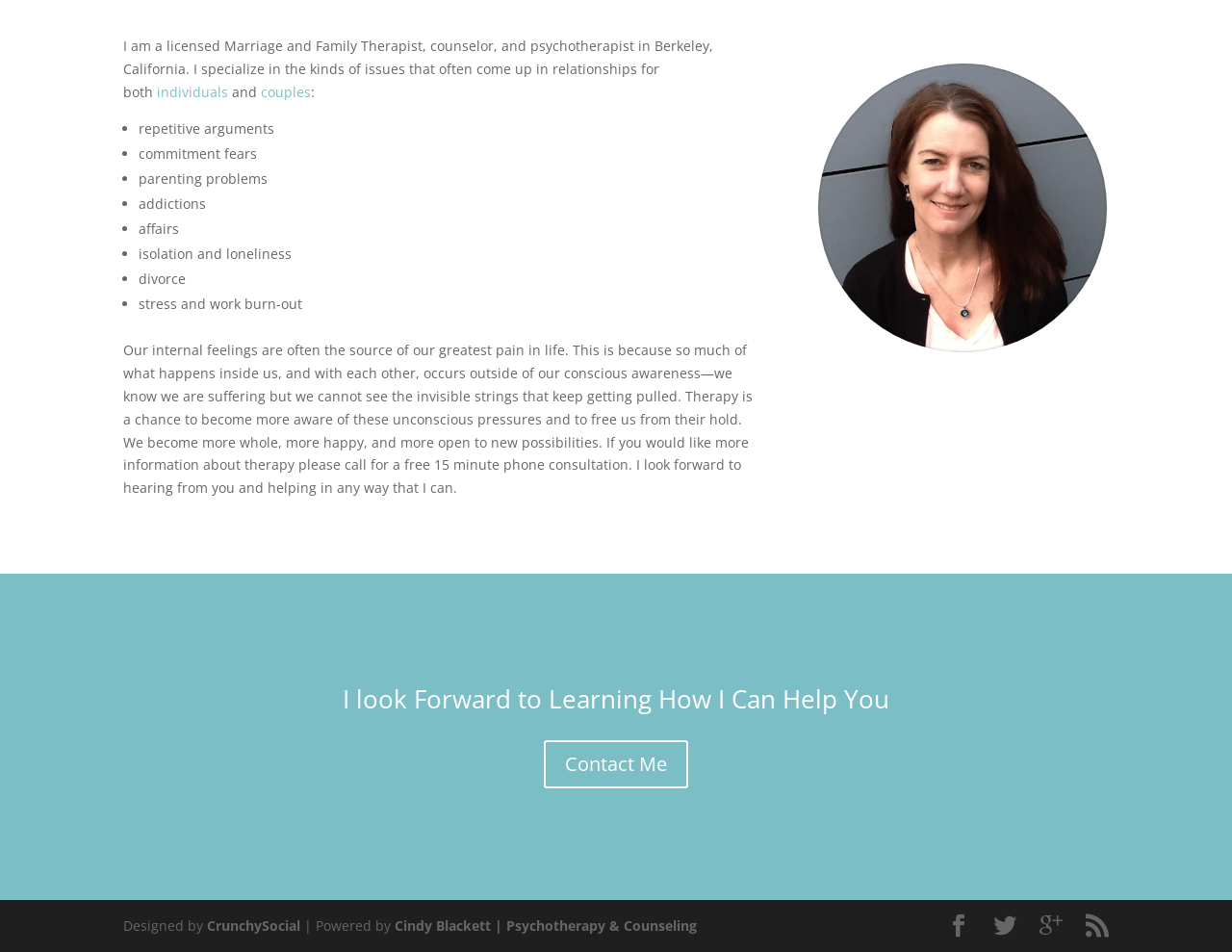Determine the bounding box coordinates of the region that needs to be clicked to achieve the task: "Click the 'individuals' link".

[0.127, 0.087, 0.185, 0.106]